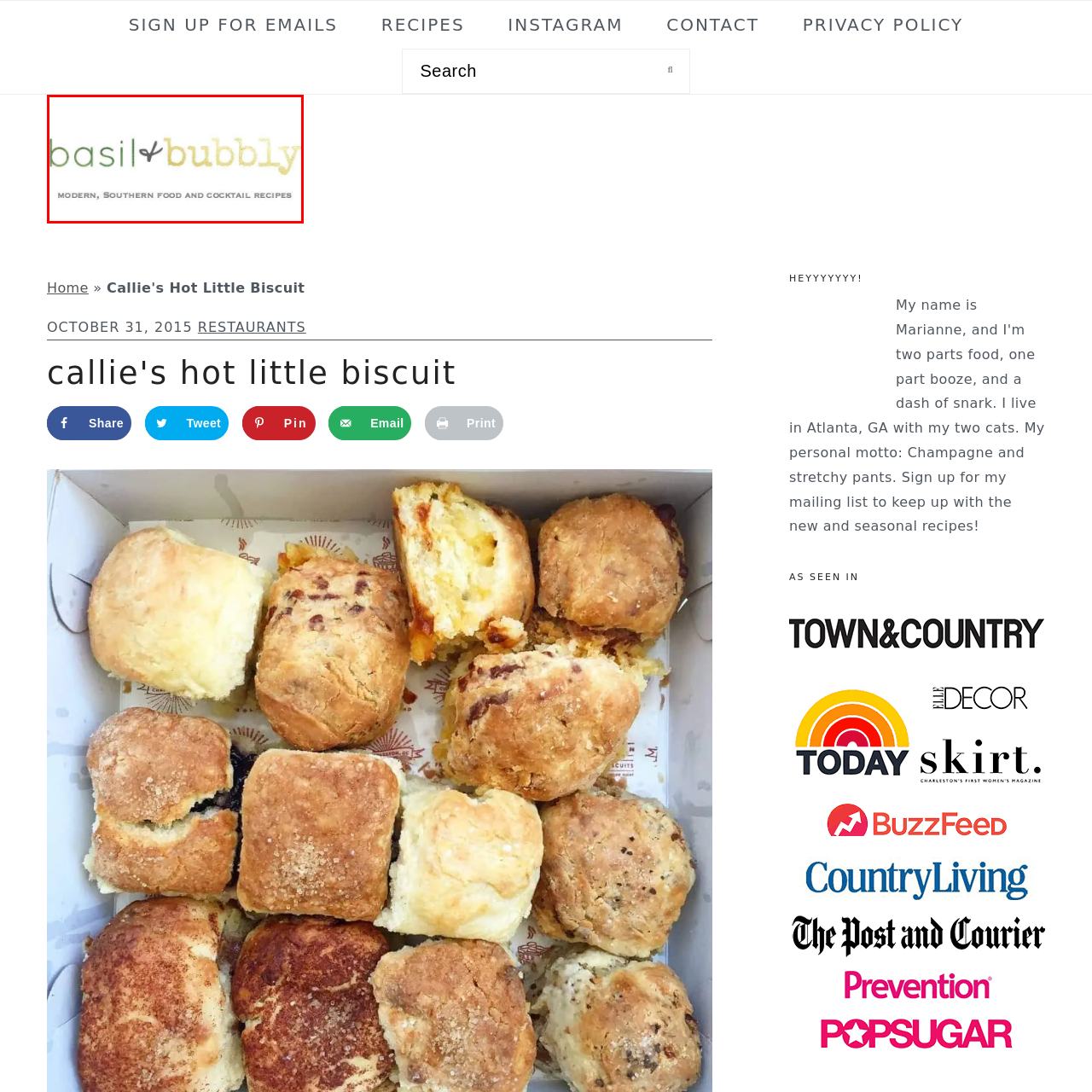Concentrate on the image area surrounded by the red border and answer the following question comprehensively: What is the tone of the brand 'Basil And Bubbly'?

The overall design of the logo, including the stylized font and vibrant color scheme, creates an inviting tone that encourages food enthusiasts to explore the brand's recipes and inspirations.